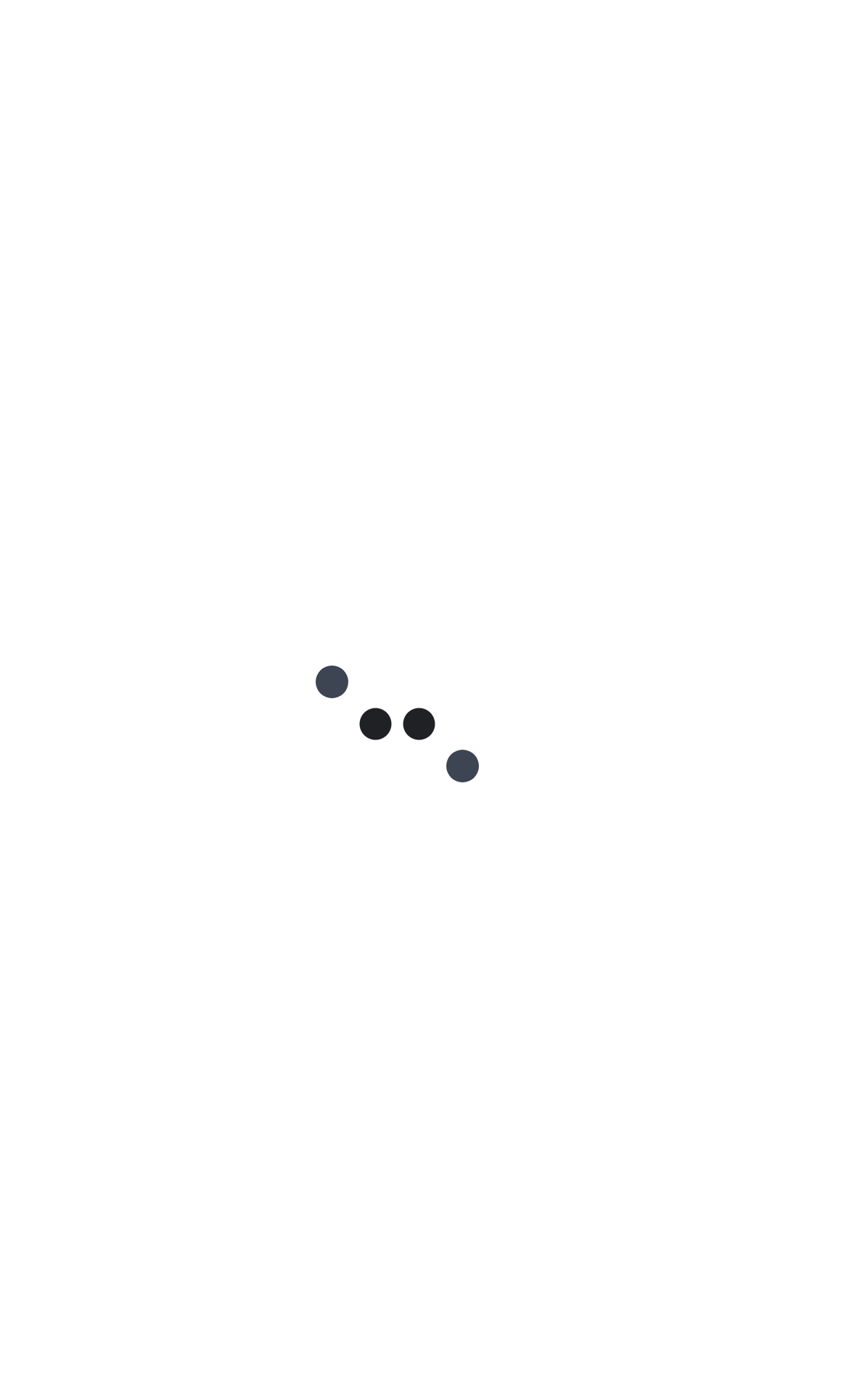Can you locate the main headline on this webpage and provide its text content?

Australharmony Biographical Register G Ga-gly